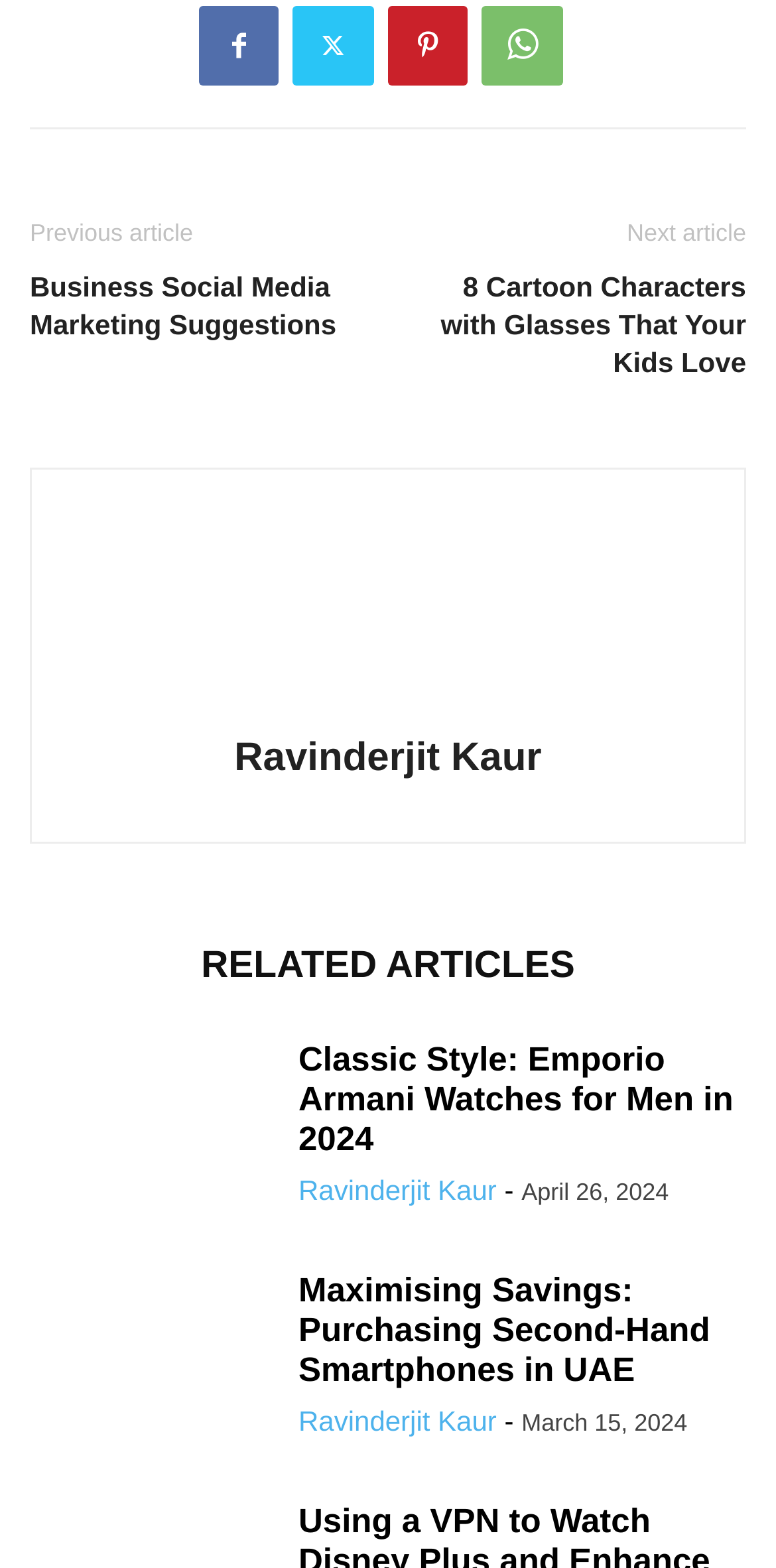Answer the question with a brief word or phrase:
What is the title of the previous article?

Business Social Media Marketing Suggestions